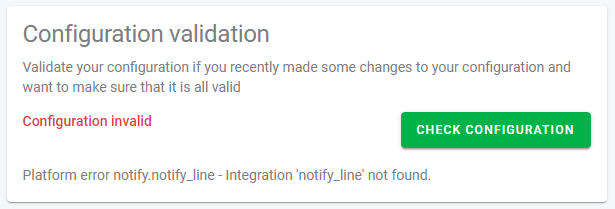Examine the screenshot and answer the question in as much detail as possible: What is the specific error in the platform?

The error message details that the integration 'notify_line' cannot be found, which is causing the configuration to be invalid.